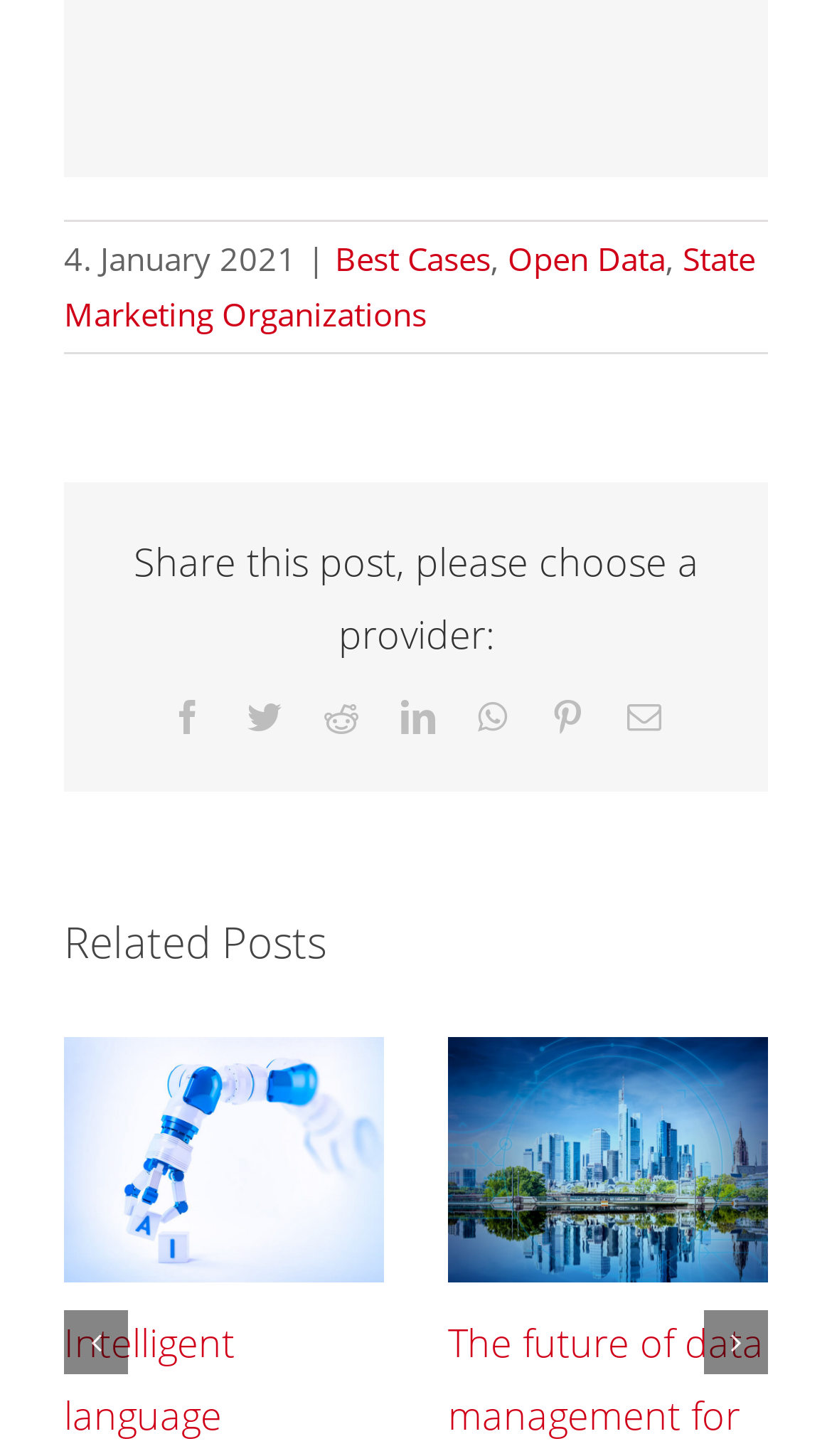Using the webpage screenshot and the element description 1000mg Cbd Oil Daily, determine the bounding box coordinates. Specify the coordinates in the format (top-left x, top-left y, bottom-right x, bottom-right y) with values ranging from 0 to 1.

None